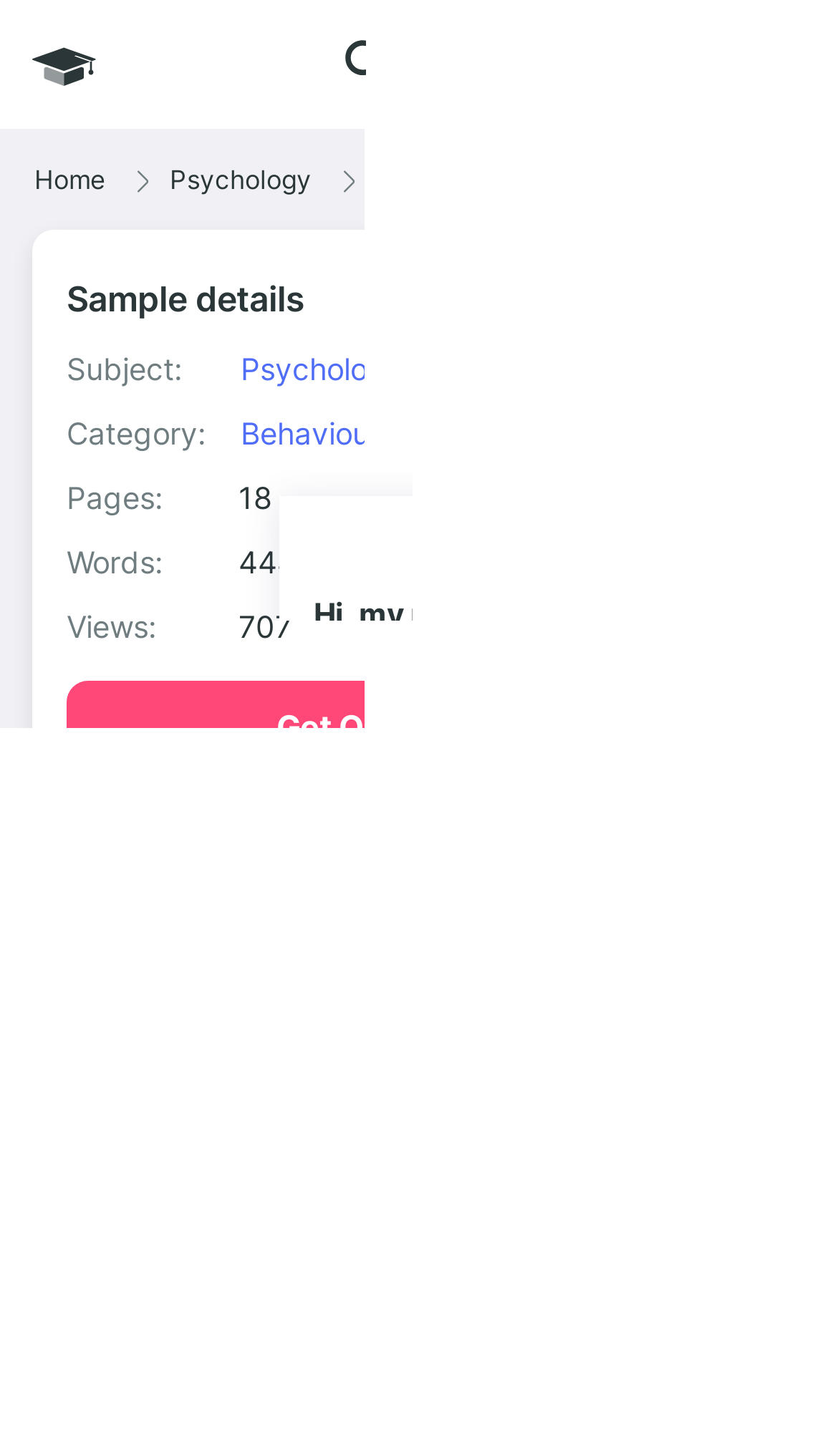Please determine the bounding box coordinates for the UI element described here. Use the format (top-left x, top-left y, bottom-right x, bottom-right y) with values bounded between 0 and 1: Cite

[0.513, 0.547, 0.921, 0.609]